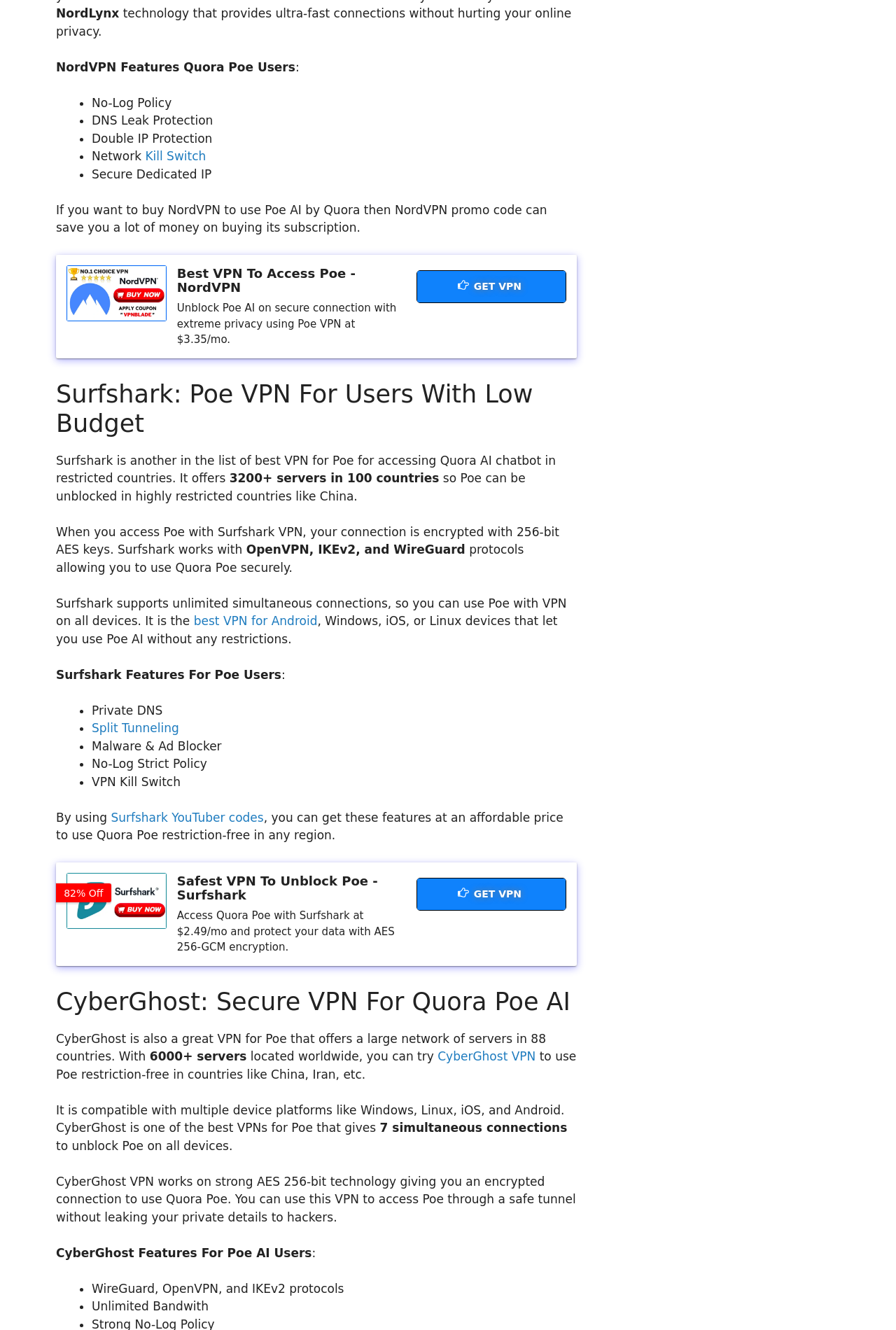How many servers does Surfshark have? From the image, respond with a single word or brief phrase.

3200+